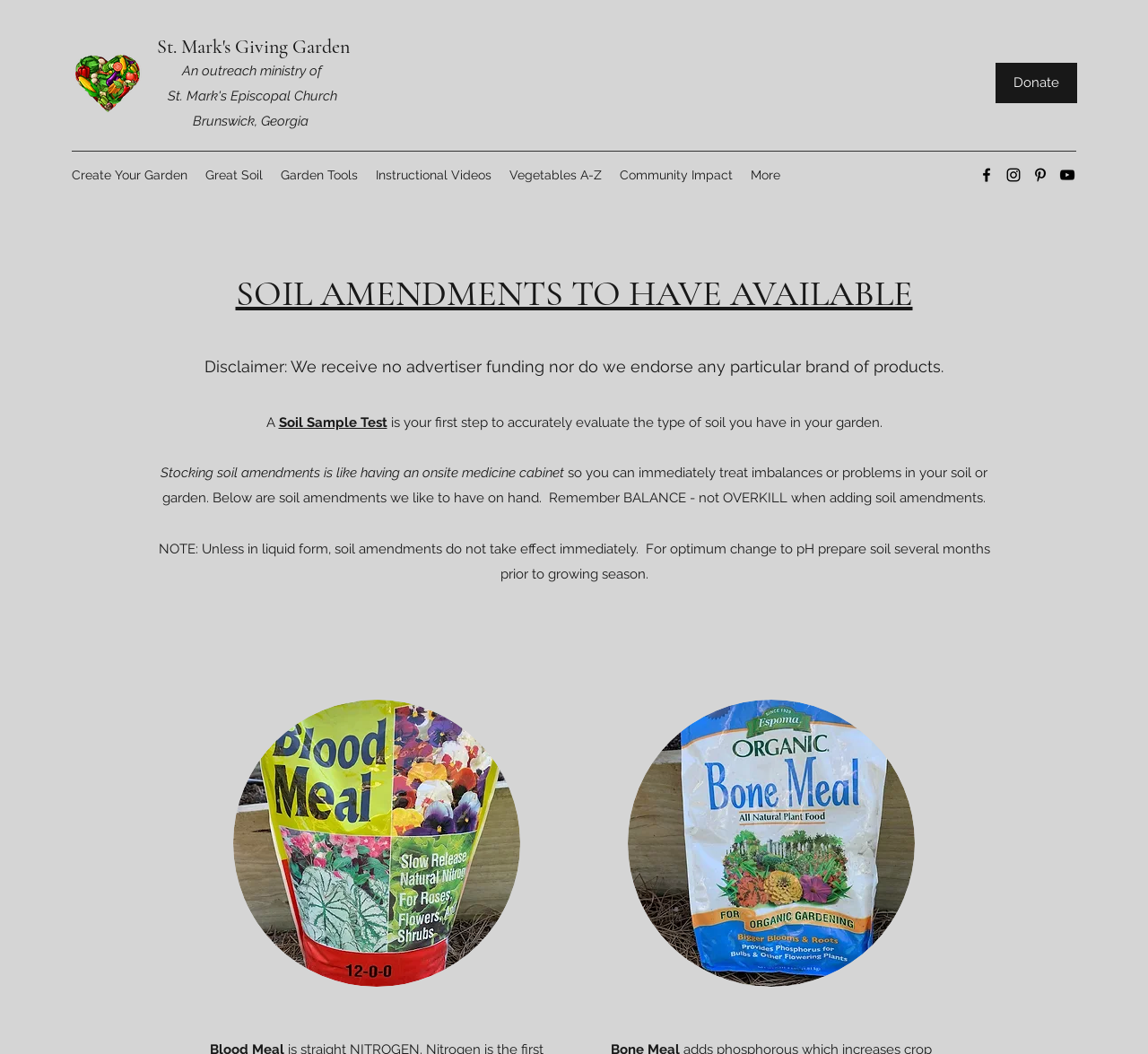Determine the bounding box coordinates of the section I need to click to execute the following instruction: "Click on Donate". Provide the coordinates as four float numbers between 0 and 1, i.e., [left, top, right, bottom].

[0.867, 0.06, 0.938, 0.098]